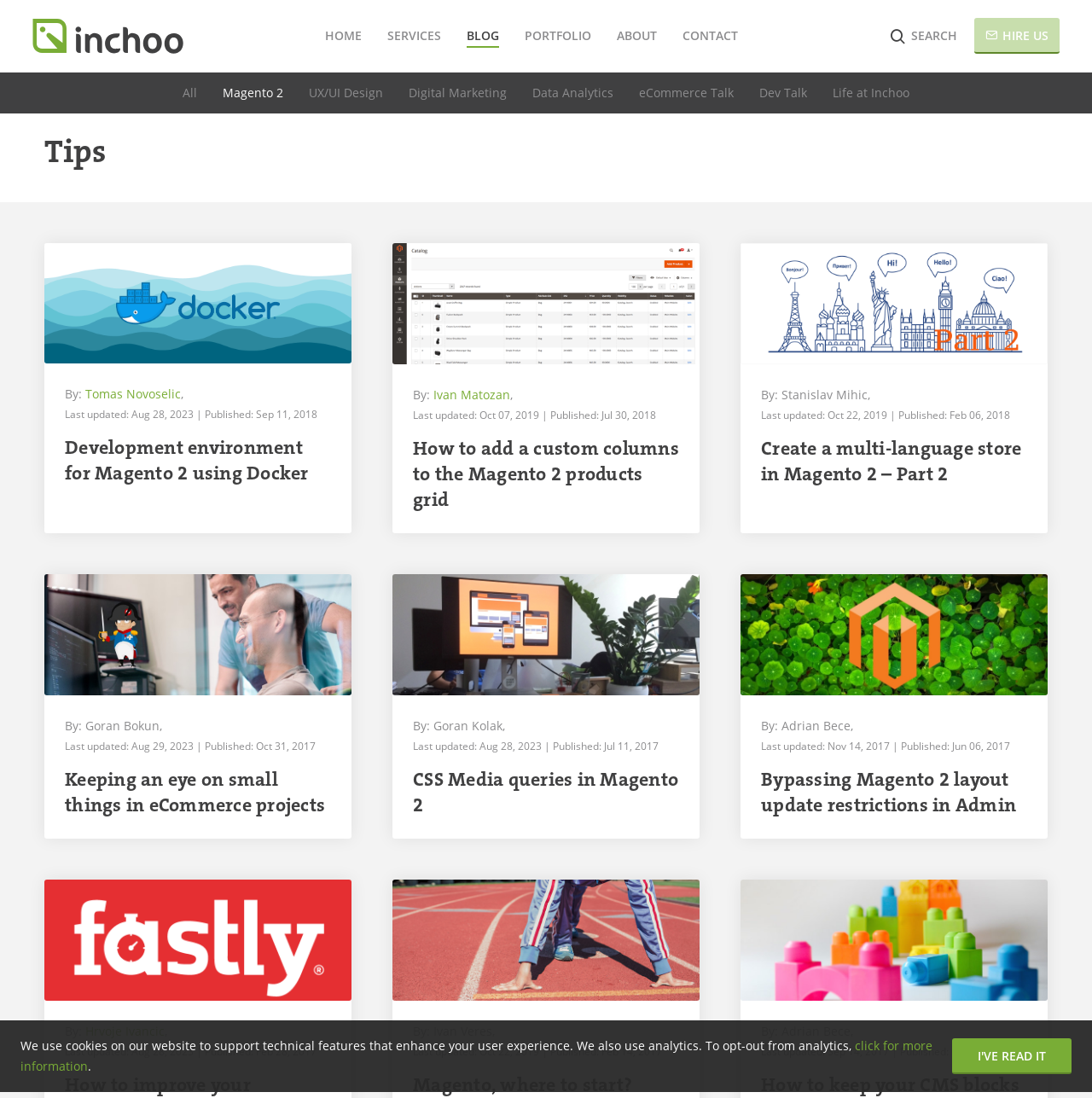Please specify the bounding box coordinates of the clickable section necessary to execute the following command: "Click on the 'HOME' link".

[0.297, 0.023, 0.331, 0.042]